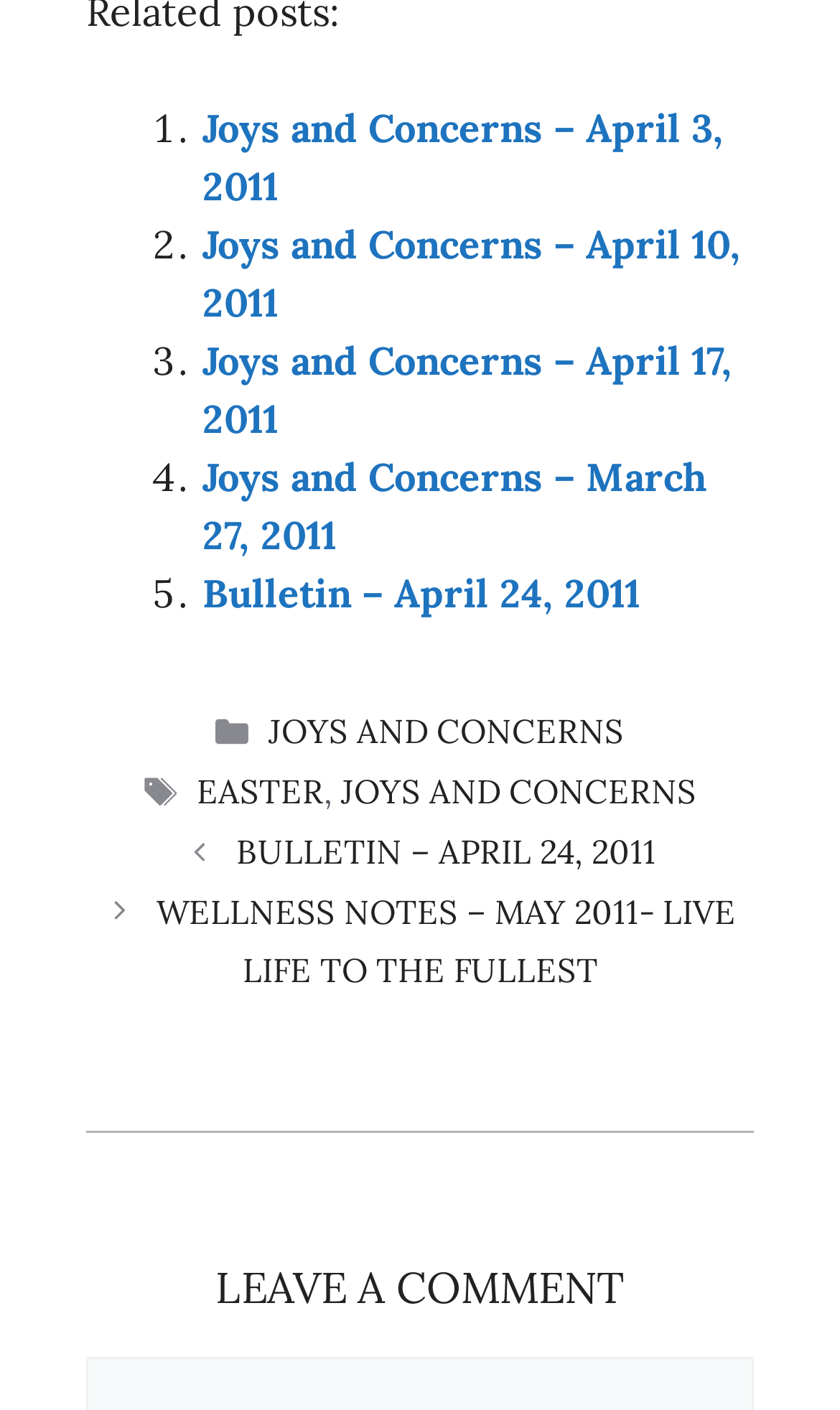Find the bounding box coordinates of the clickable area that will achieve the following instruction: "Click on 'Joys and Concerns – April 3, 2011'".

[0.241, 0.073, 0.862, 0.15]